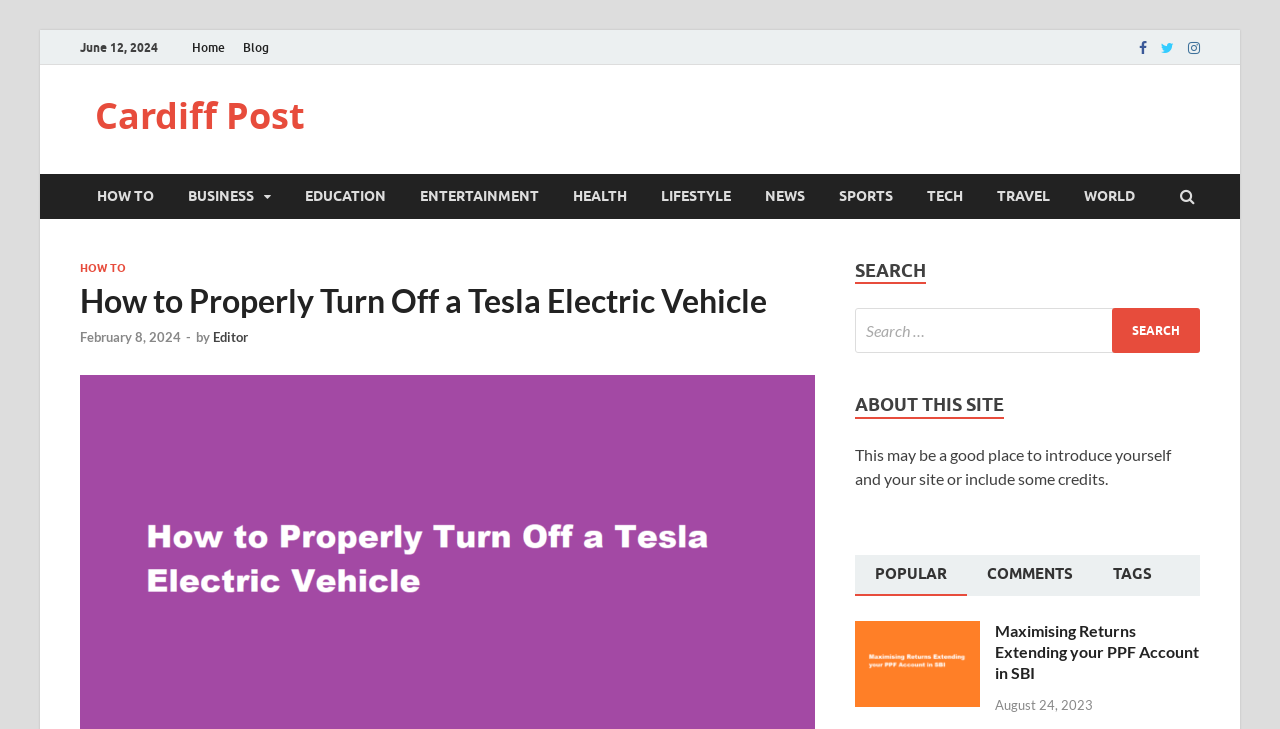Locate the bounding box coordinates of the UI element described by: "How To". The bounding box coordinates should consist of four float numbers between 0 and 1, i.e., [left, top, right, bottom].

[0.062, 0.358, 0.098, 0.377]